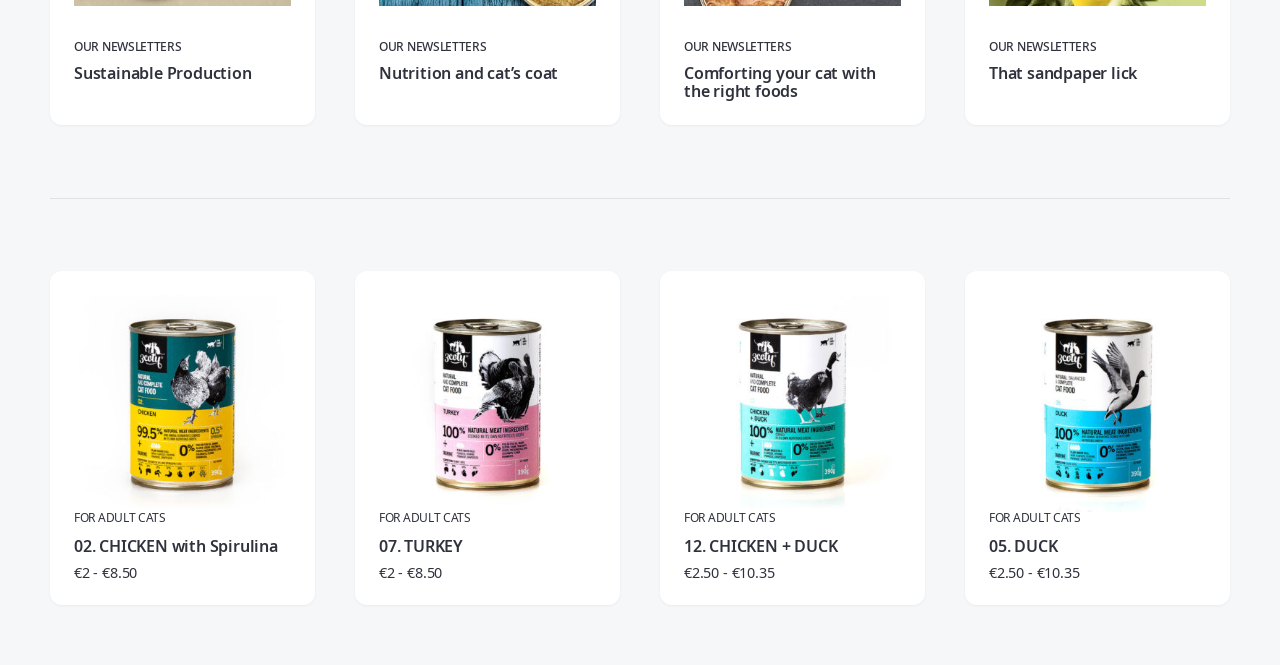Show the bounding box coordinates of the element that should be clicked to complete the task: "Read about Comforting your cat with the right foods".

[0.534, 0.093, 0.685, 0.154]